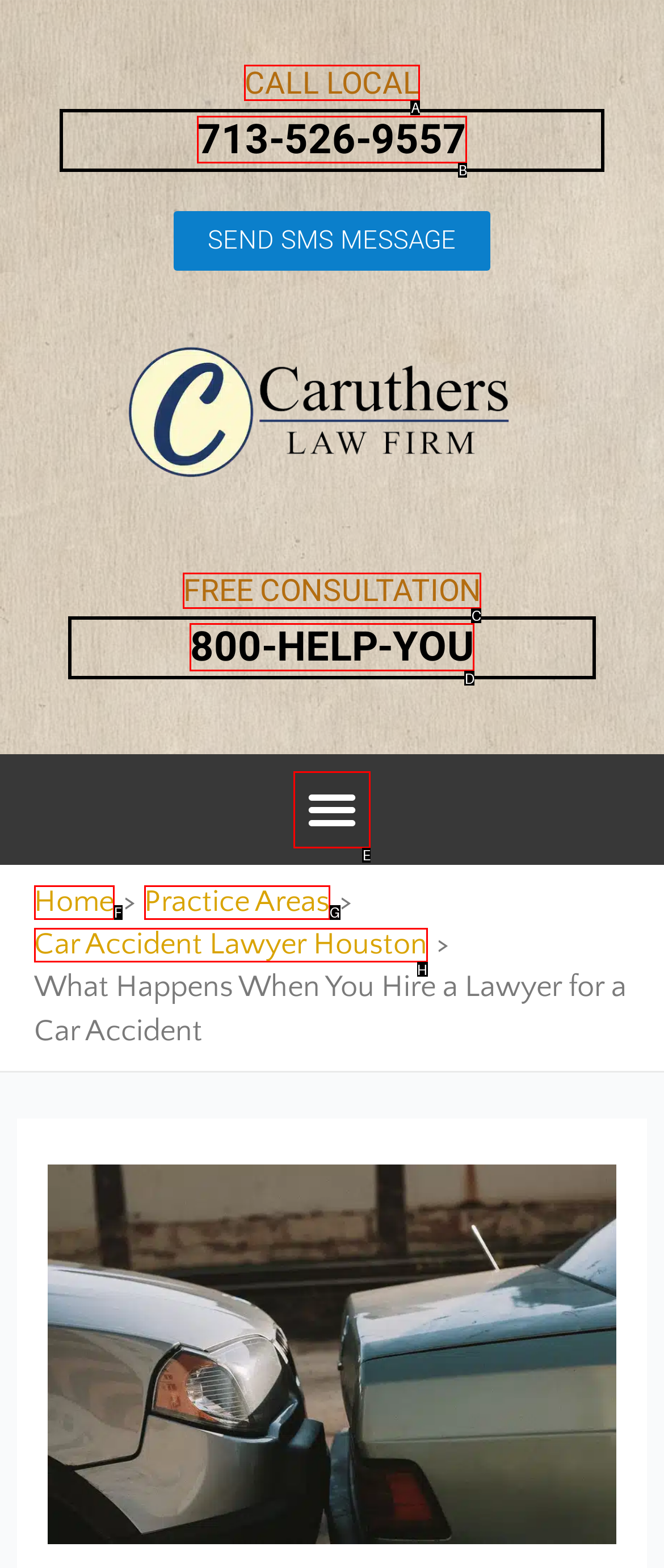Point out the UI element to be clicked for this instruction: Click 713-526-9557. Provide the answer as the letter of the chosen element.

B